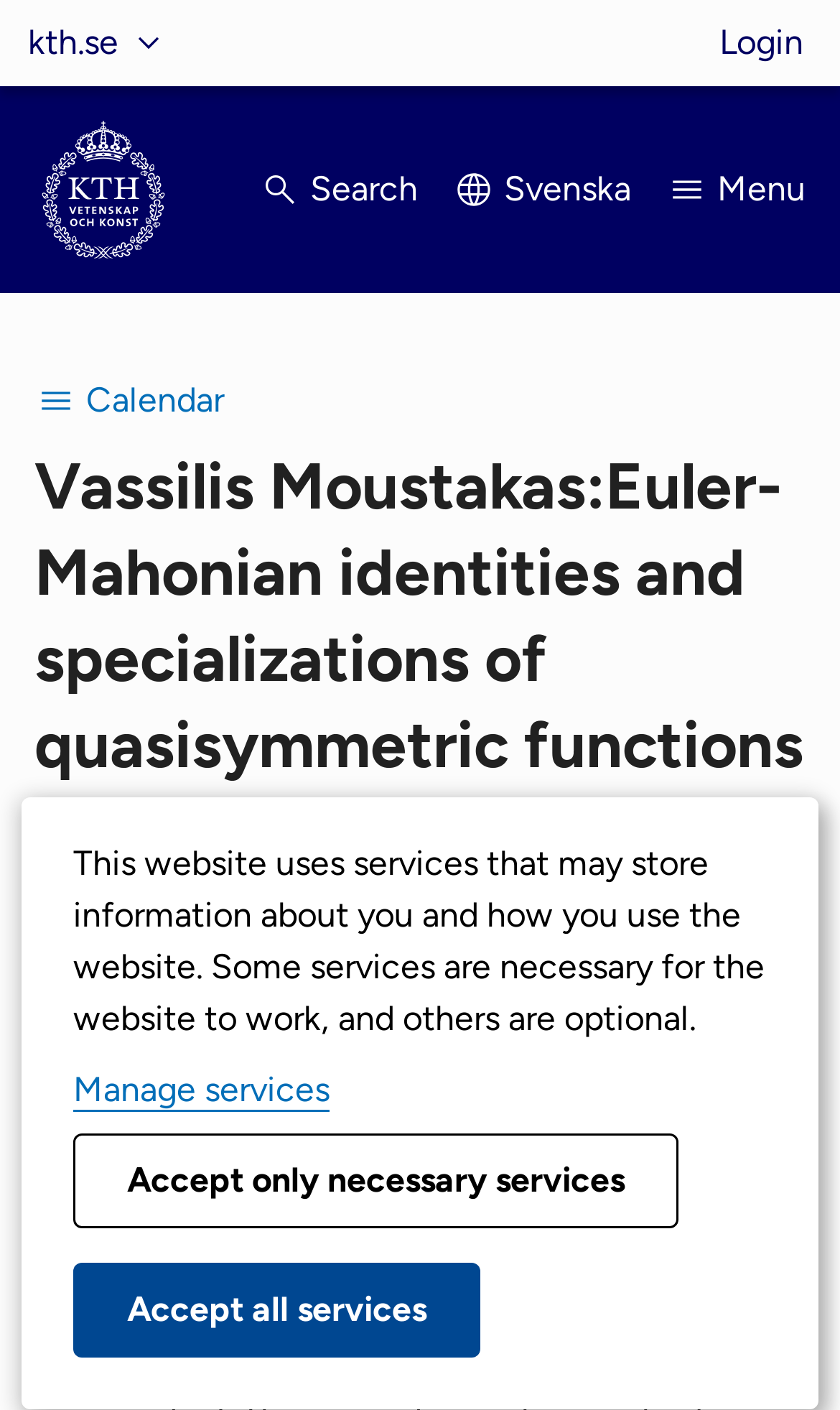Please respond to the question with a concise word or phrase:
What is the language of the webpage?

English